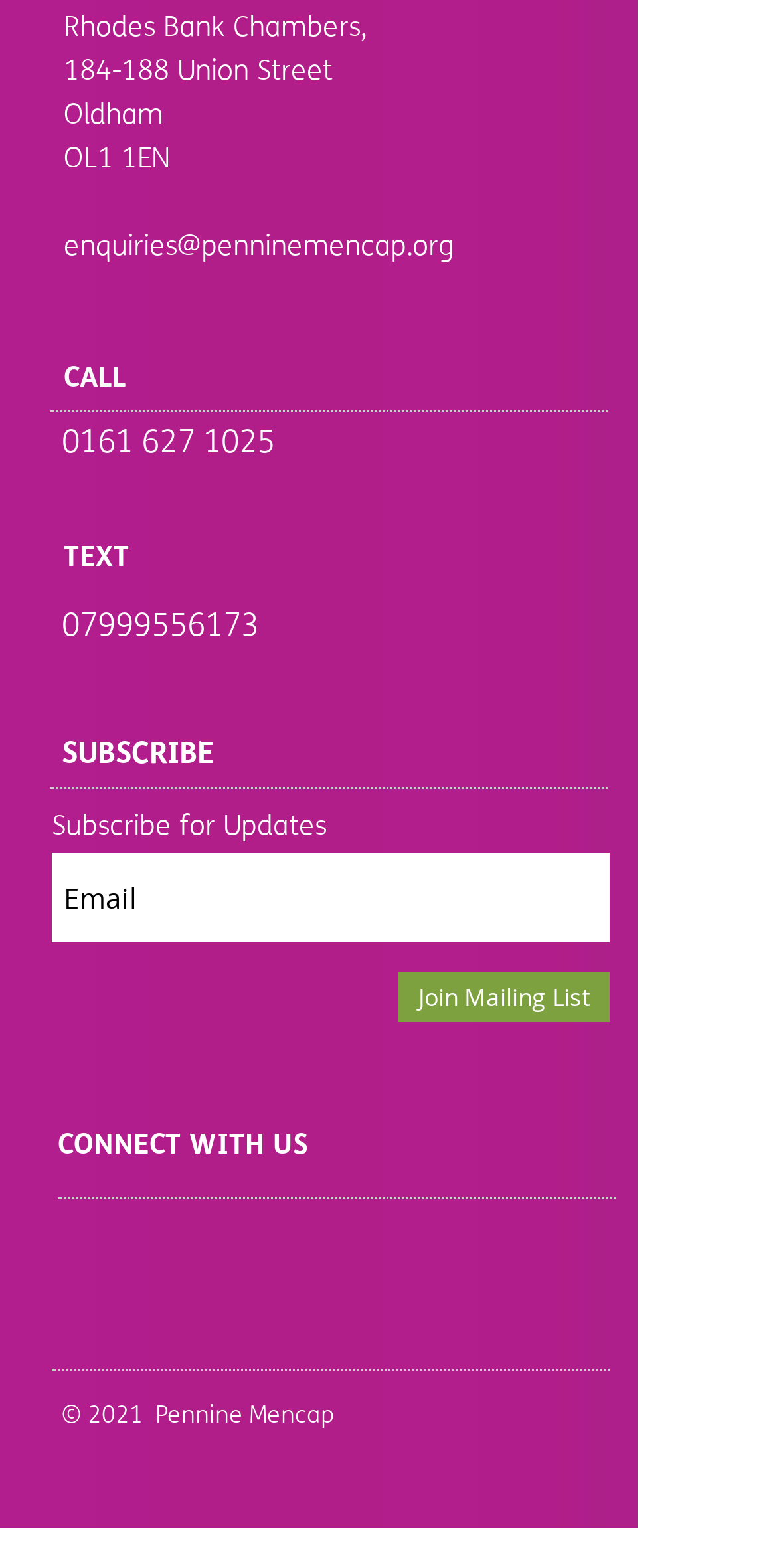Please indicate the bounding box coordinates for the clickable area to complete the following task: "Click the Join Mailing List button". The coordinates should be specified as four float numbers between 0 and 1, i.e., [left, top, right, bottom].

[0.513, 0.62, 0.785, 0.652]